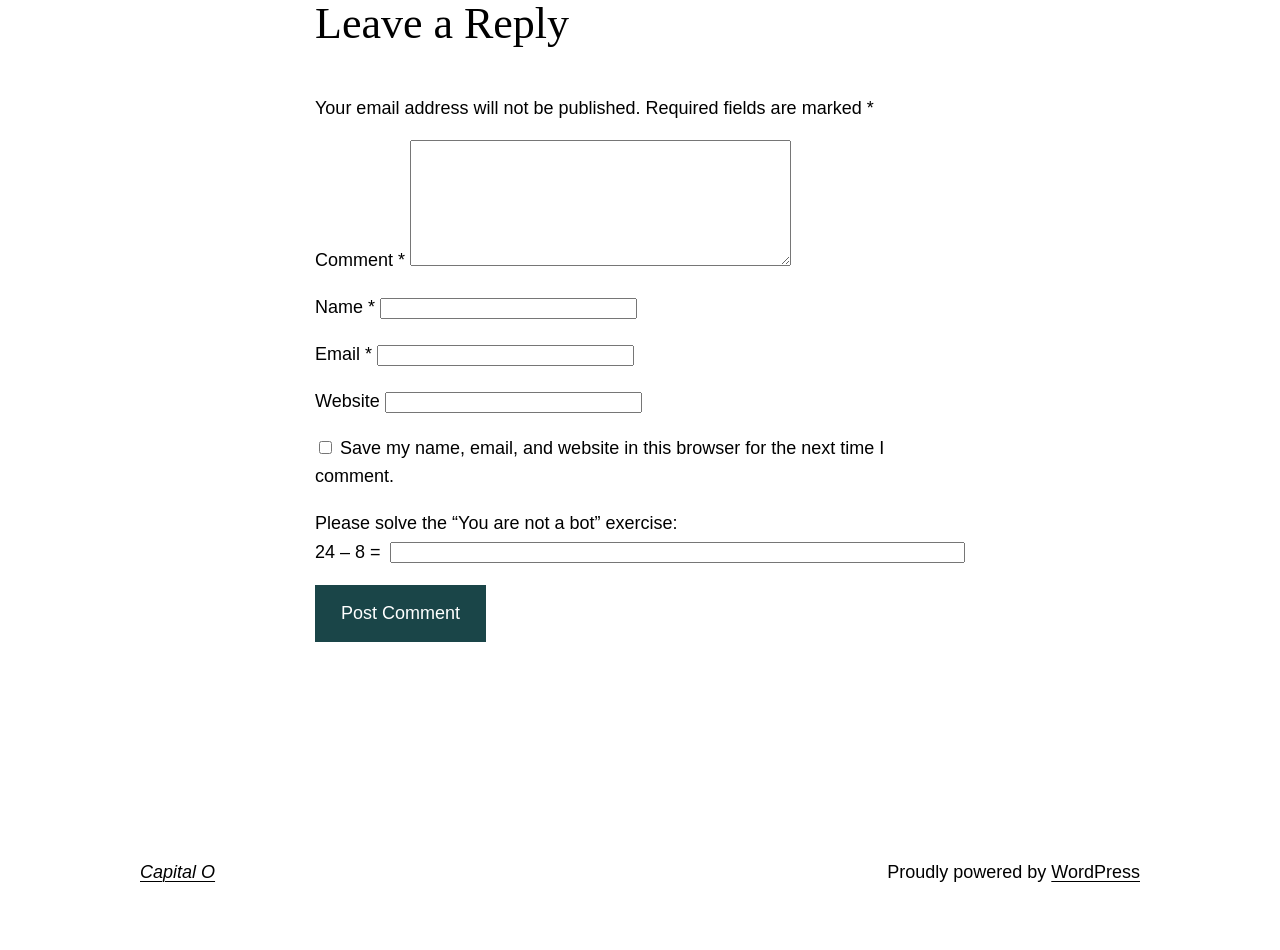What is the website powered by?
Refer to the image and provide a one-word or short phrase answer.

WordPress